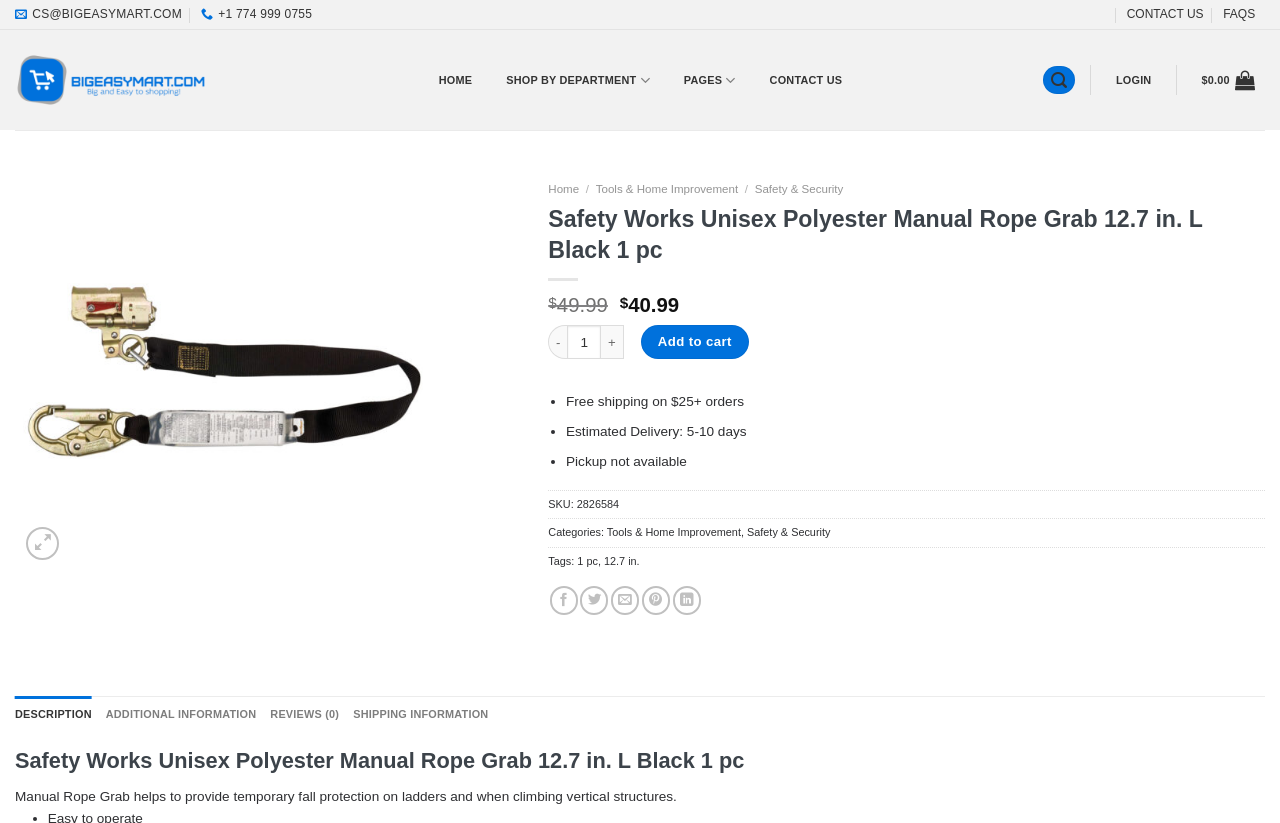What is the SKU of this product?
Please provide a single word or phrase answer based on the image.

2826584